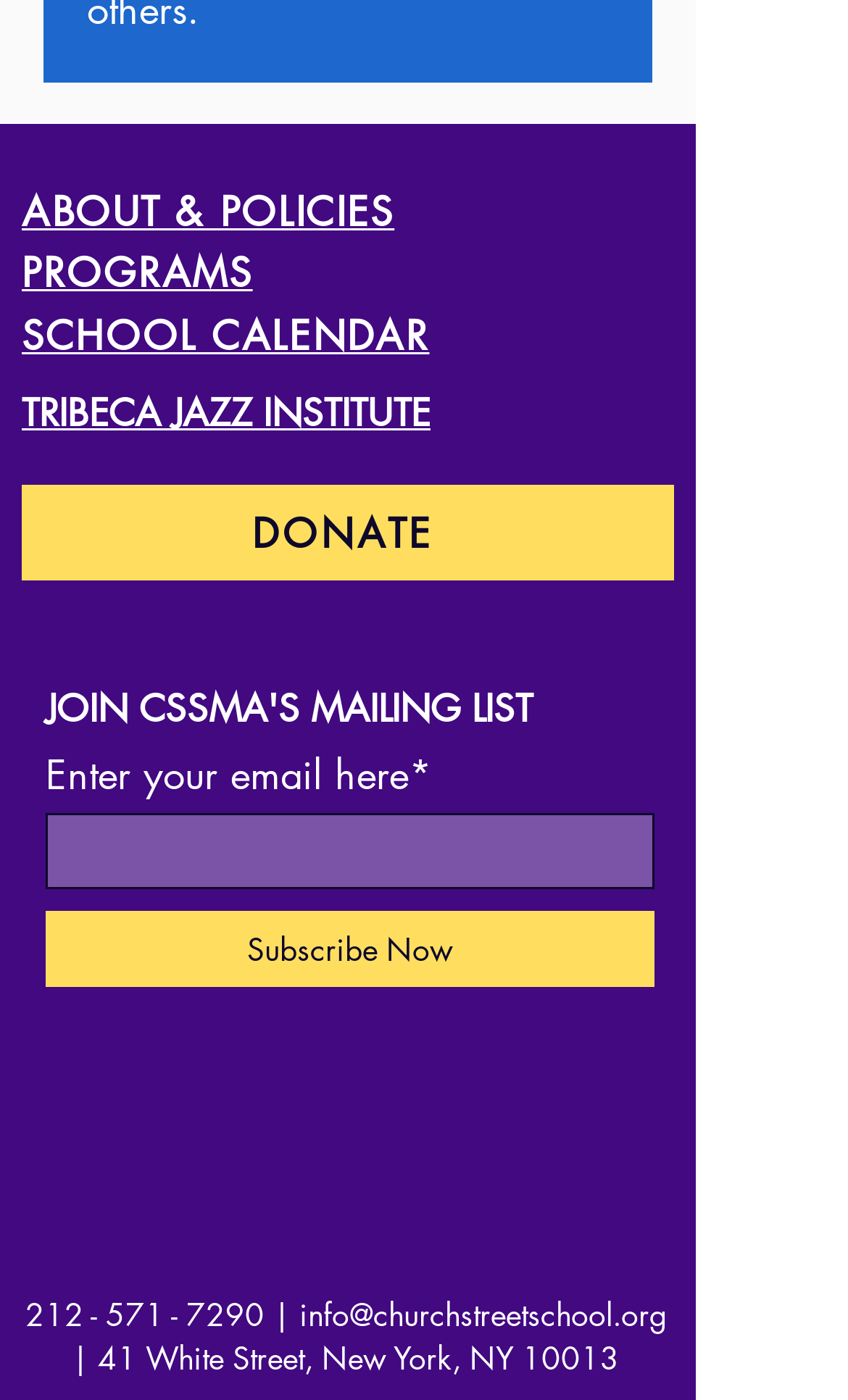Identify the bounding box for the UI element described as: "ABOUT & POLICIES". The coordinates should be four float numbers between 0 and 1, i.e., [left, top, right, bottom].

[0.026, 0.132, 0.465, 0.169]